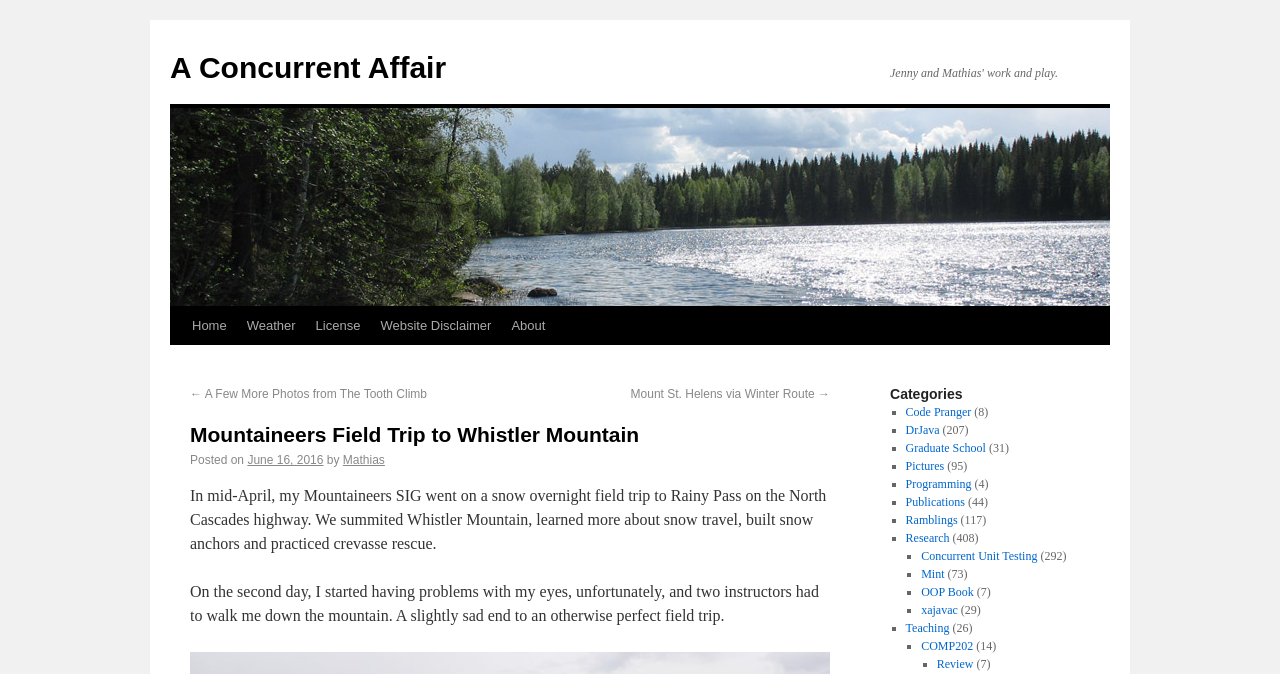Who is the author of the post?
Look at the image and provide a detailed response to the question.

The answer can be found in the text 'by Mathias' which indicates that Mathias is the author of the post.